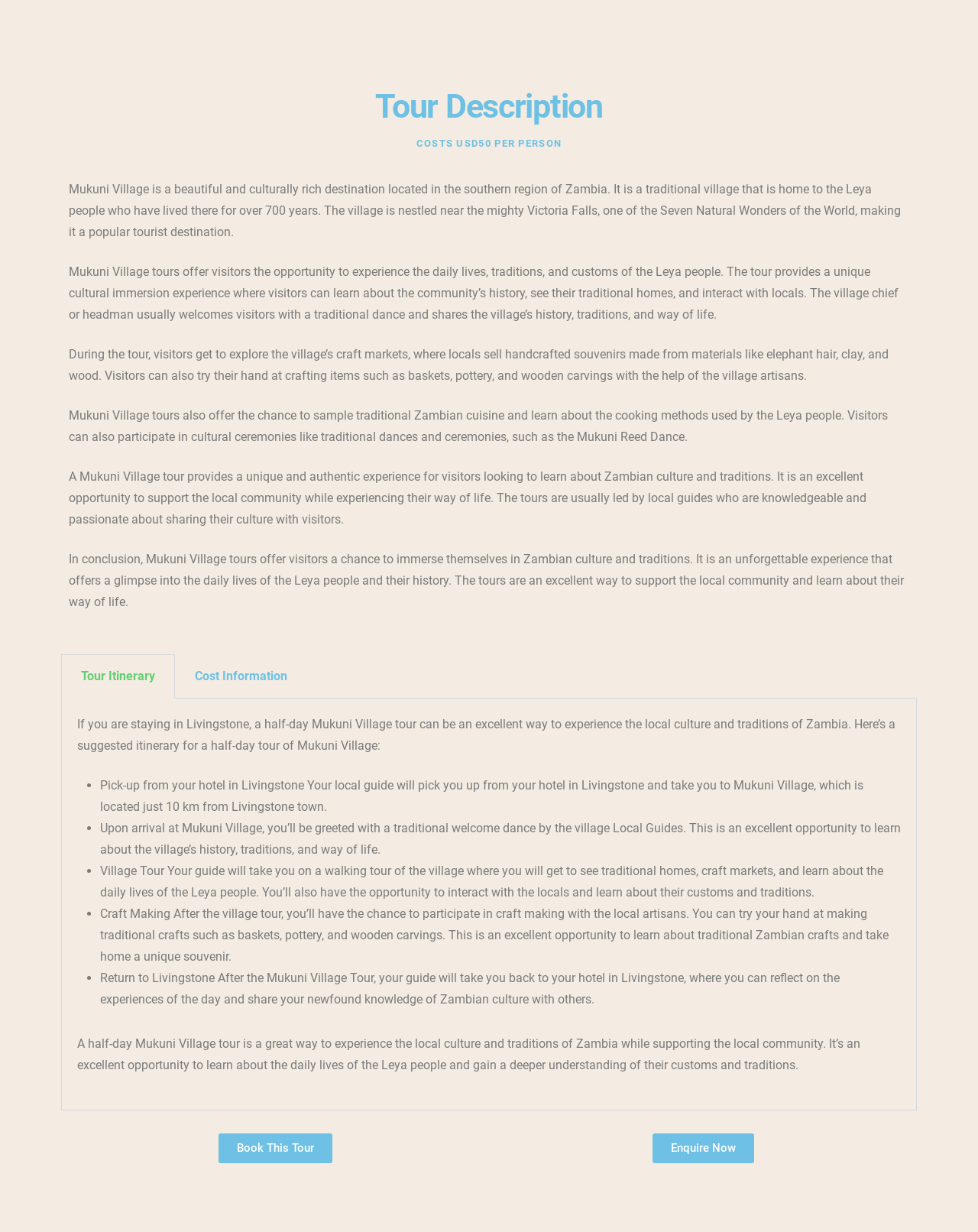Using the information in the image, could you please answer the following question in detail:
What is the purpose of the 'Book This Tour' link?

I inferred the answer by examining the link element with the text 'Book This Tour'. The link is prominently displayed near the bottom of the webpage, suggesting that it is a call-to-action for visitors who are interested in booking a tour of Mukuni Village.